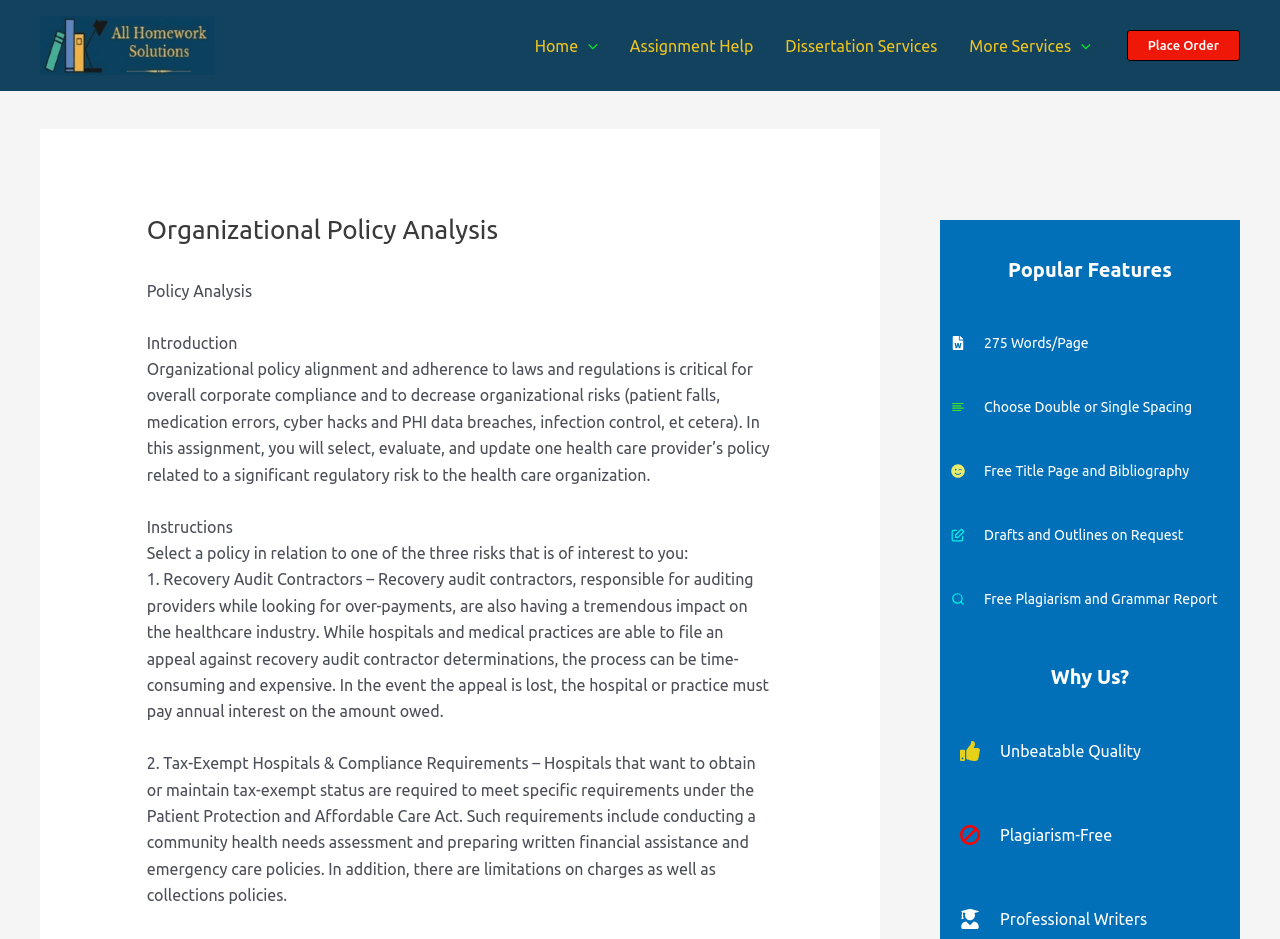Please answer the following question using a single word or phrase: 
What is the main topic of the webpage?

Policy Analysis